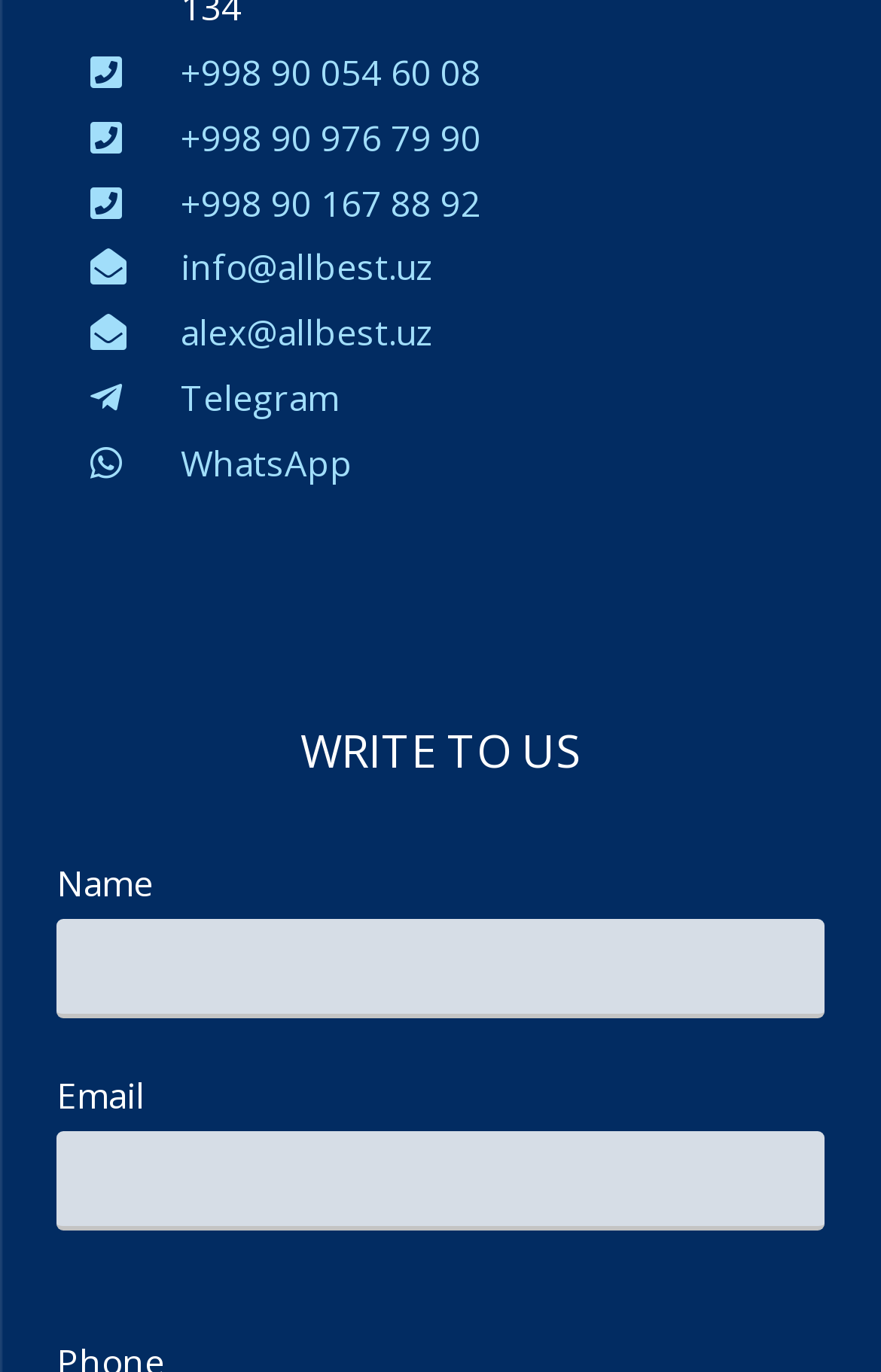Please identify the coordinates of the bounding box that should be clicked to fulfill this instruction: "Call +998 90 054 60 08".

[0.103, 0.03, 0.936, 0.077]